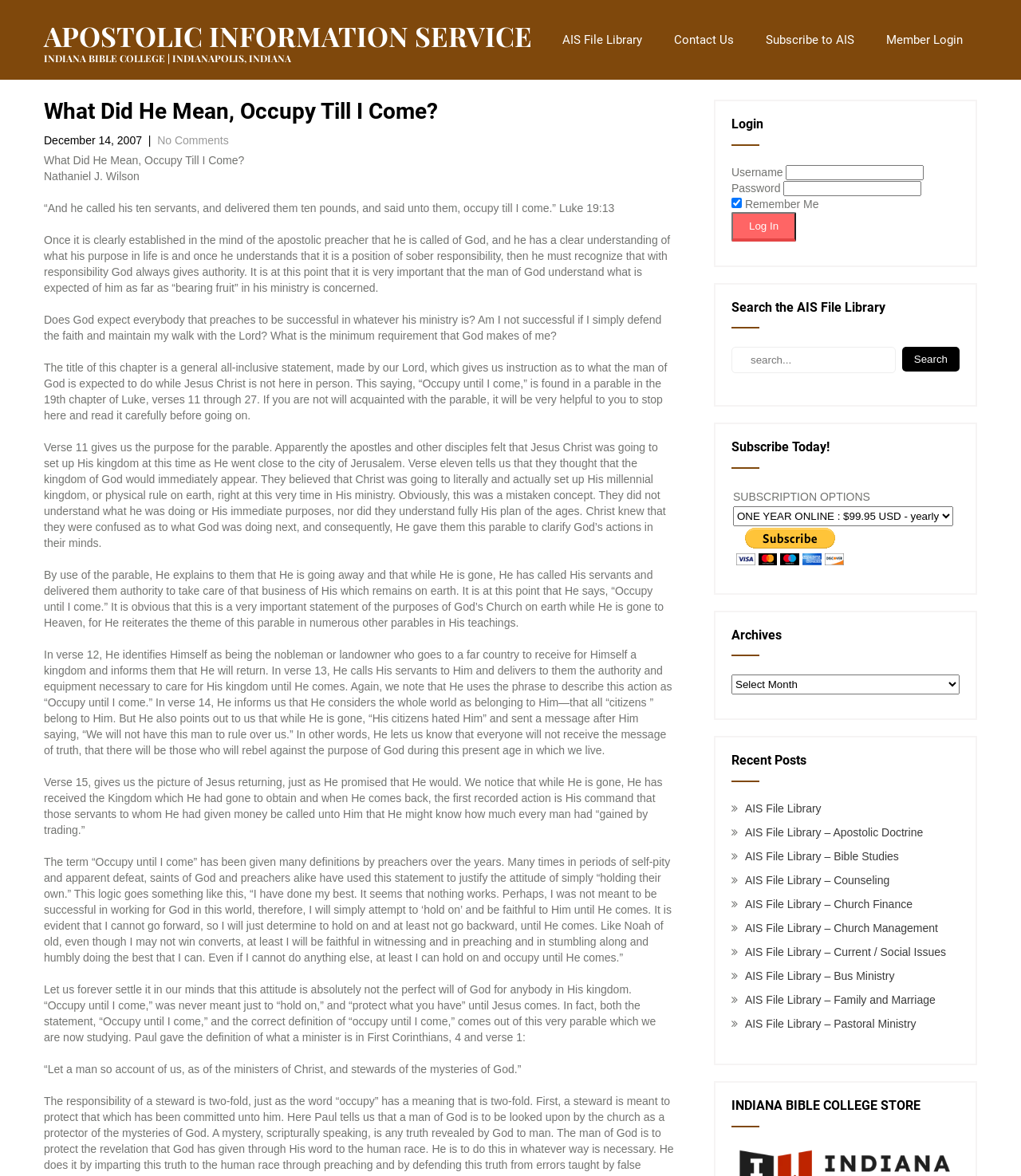Locate the bounding box coordinates of the area to click to fulfill this instruction: "View recent posts". The bounding box should be presented as four float numbers between 0 and 1, in the order [left, top, right, bottom].

[0.73, 0.682, 0.804, 0.693]